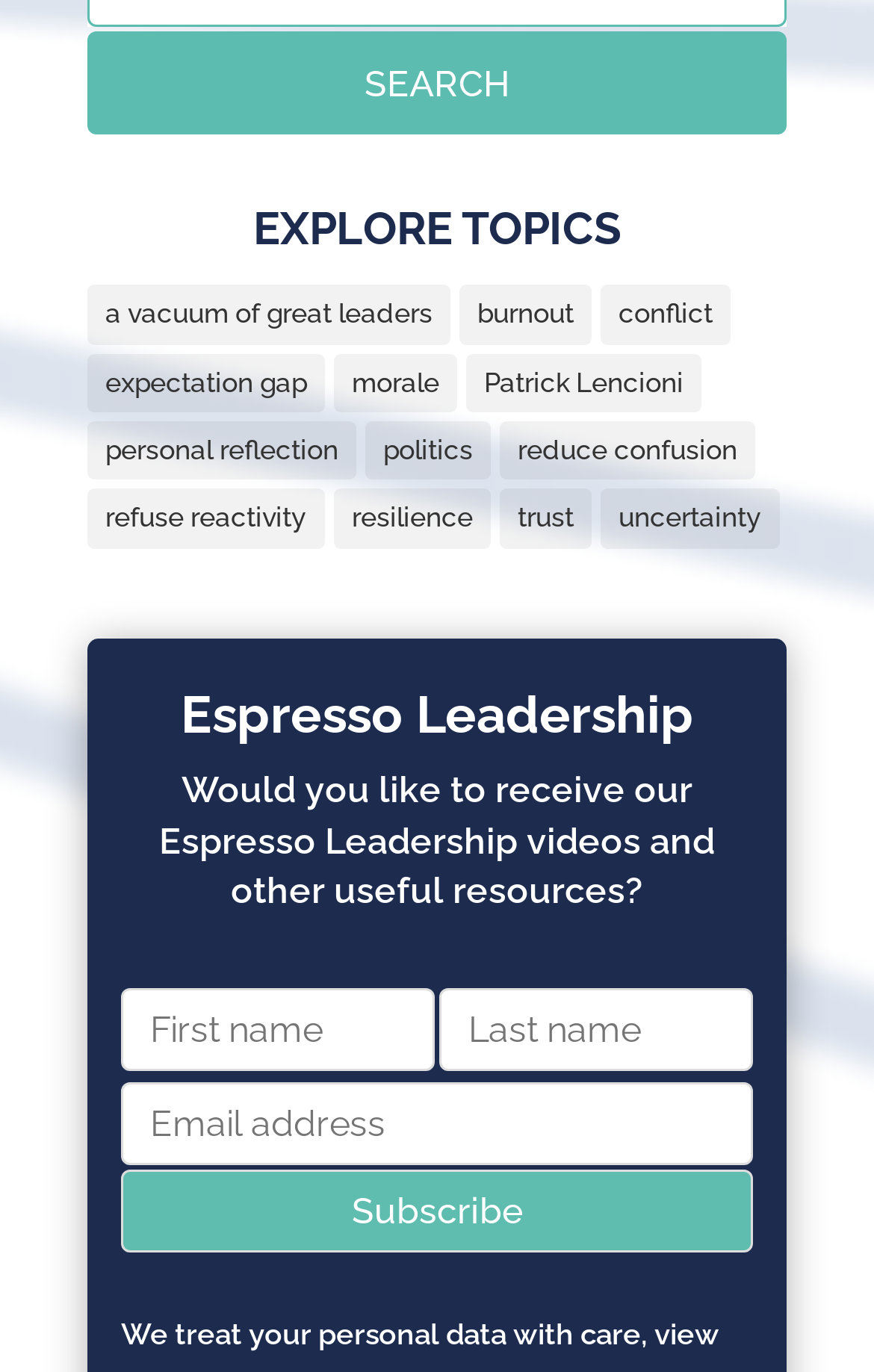Specify the bounding box coordinates of the element's region that should be clicked to achieve the following instruction: "Subscribe to Espresso Leadership". The bounding box coordinates consist of four float numbers between 0 and 1, in the format [left, top, right, bottom].

[0.138, 0.853, 0.862, 0.914]